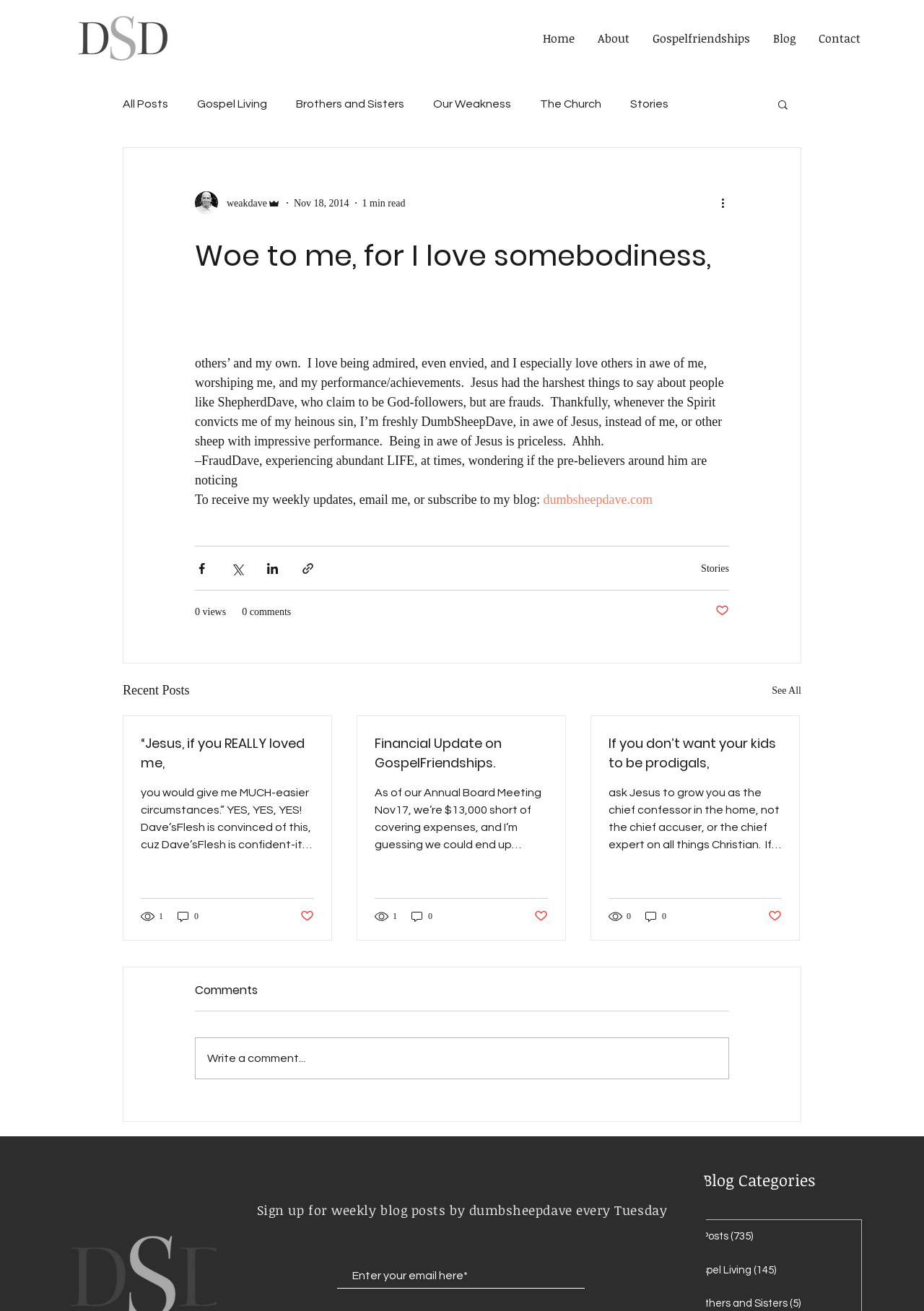Convey a detailed summary of the webpage, mentioning all key elements.

This webpage appears to be a personal blog or journal, with a focus on Christian themes and reflections. At the top of the page, there is a logo image and a navigation menu with links to different sections of the site, including "Home", "About", "Gospelfriendships", "Blog", and "Contact".

Below the navigation menu, there is a main content area with several sections. The first section features a heading "Woe to me, for I love somebodiness," followed by a brief article with a writer's picture and a description of the author. The article discusses the importance of humility and recognizing one's own weaknesses.

To the right of the article, there is a search button and a list of blog categories. Below the article, there are several links to recent posts, including "All Posts", "Gospel Living", "Brothers and Sisters", and "Stories".

The main content area also features a series of articles or blog posts, each with a heading, a brief summary, and links to read more. The posts appear to be reflections on Christian themes, with titles such as "“Jesus, if you REALLY loved me," and "If you don’t want your kids to be prodigals". Each post has a link to read more, as well as buttons to share the post on social media and to like or comment on the post.

At the bottom of the page, there is a section for comments, with a heading "Comments" and a button to write a comment. There is also a separator line and a heading "Blog Categories" with a list of categories.

Throughout the page, there are several images, including the logo image at the top, the writer's picture, and icons for social media sharing and liking. The overall layout is clean and easy to navigate, with clear headings and concise summaries of each post.